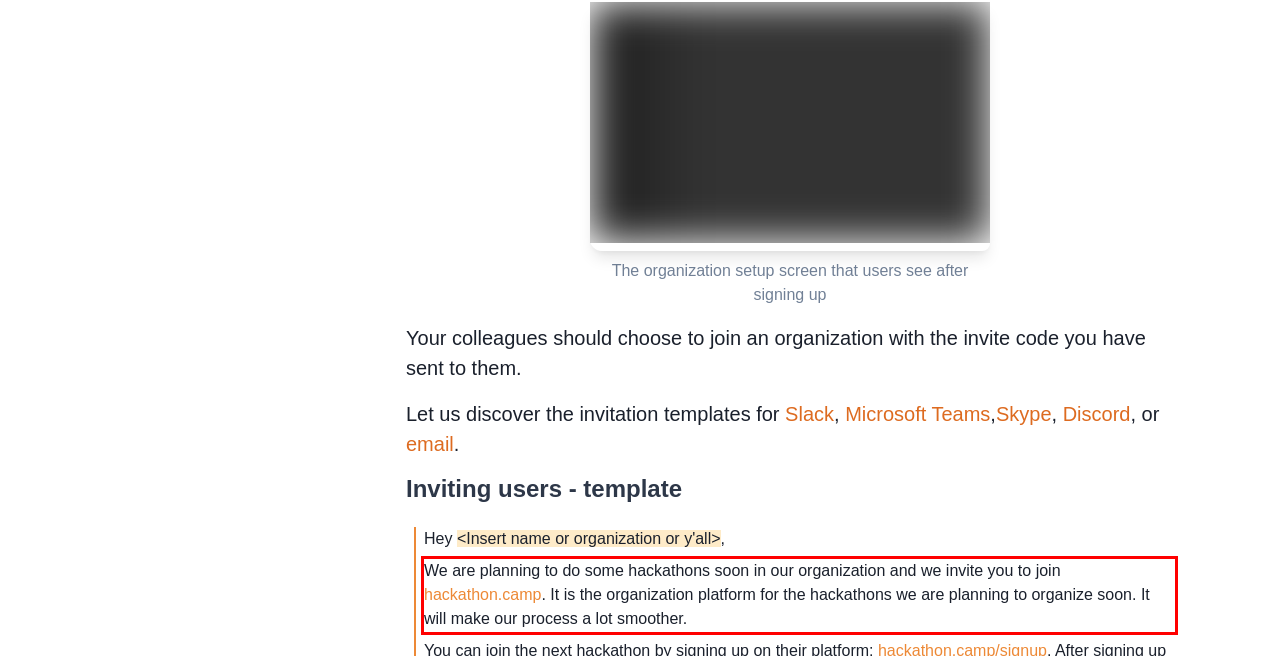Examine the screenshot of the webpage, locate the red bounding box, and perform OCR to extract the text contained within it.

We are planning to do some hackathons soon in our organization and we invite you to join hackathon.camp. It is the organization platform for the hackathons we are planning to organize soon. It will make our process a lot smoother.